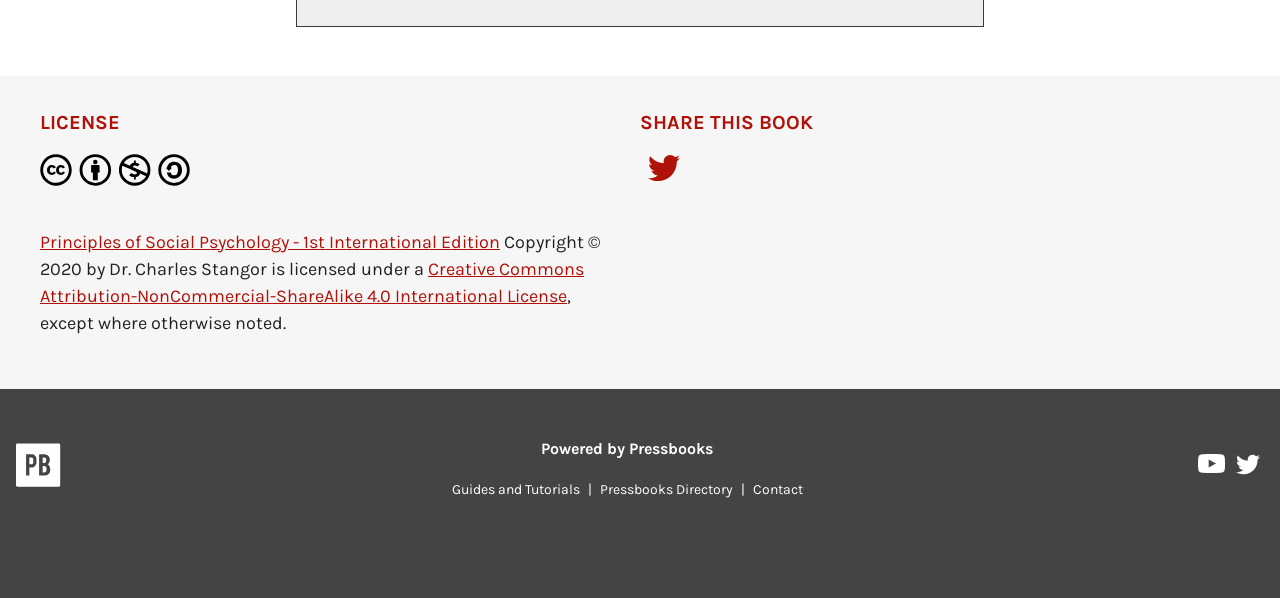Who is the author of the book?
Please give a detailed answer to the question using the information shown in the image.

The author's name can be found in the StaticText element with the text 'Dr. Charles Stangor' which is located below the book title.